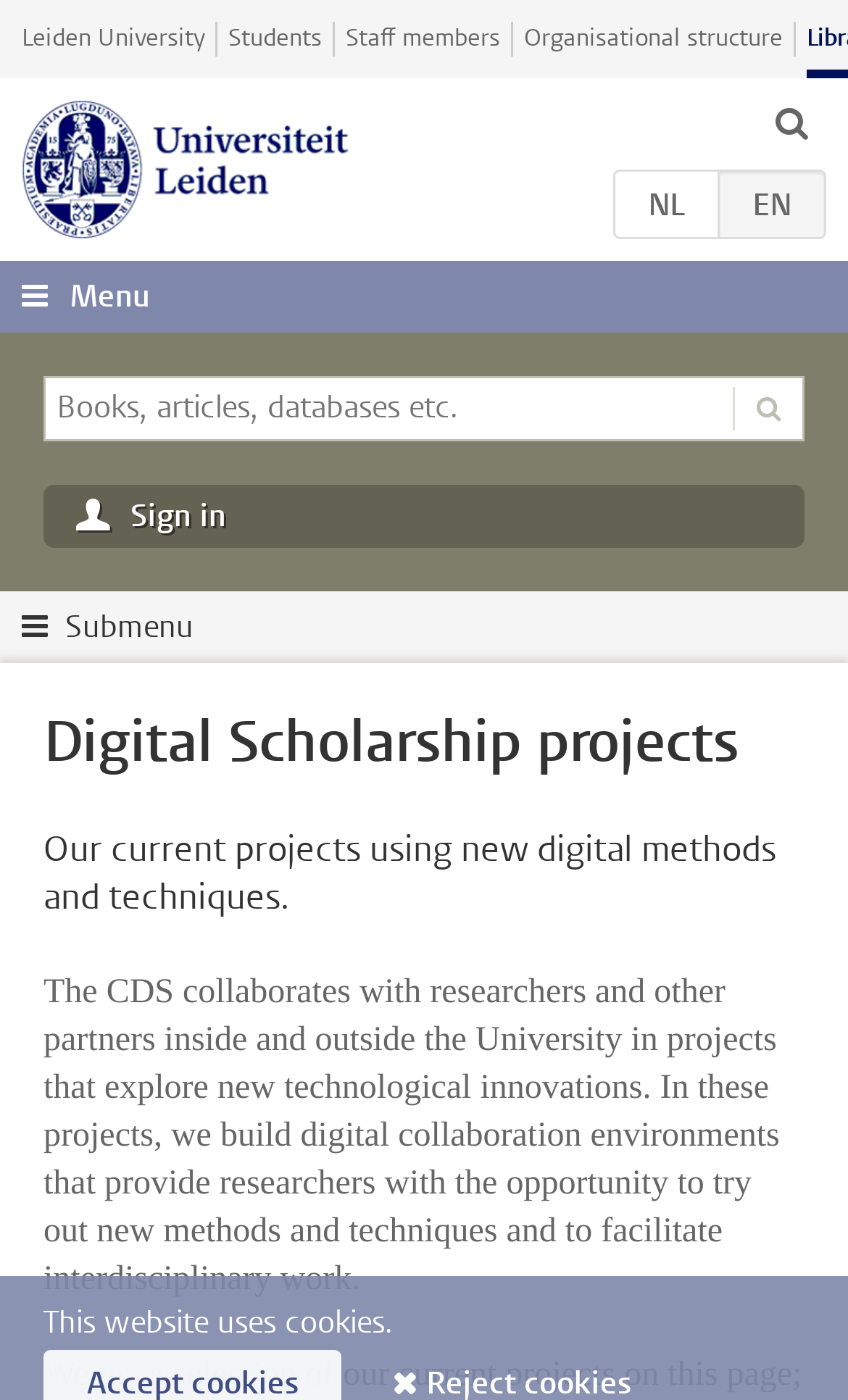Create a detailed description of the webpage's content and layout.

The webpage is about Digital Scholarship projects at Leiden University. At the top left, there is a link to the university's homepage, followed by links to pages for students, staff members, and the organizational structure. Below these links, there is a heading "Universiteit Leiden" with an image of the university's logo. 

To the right of the logo, there is a button with an icon and a link to switch the language to Dutch ("NL"). Next to it, there is an abbreviation "English" with a link to switch the language to English ("EN"). 

On the top right, there is a button with an icon and a menu link. Below it, there is a search box with a button and a link to sign in. 

Further down, there is a submenu link, followed by a heading "Digital Scholarship projects" and a brief description of the webpage's content, which is about the university's current projects using new digital methods and techniques. 

Below the description, there is a longer paragraph explaining the projects in more detail, including the collaboration with researchers and partners to explore new technological innovations. 

At the bottom of the page, there is a notice about the website using cookies.